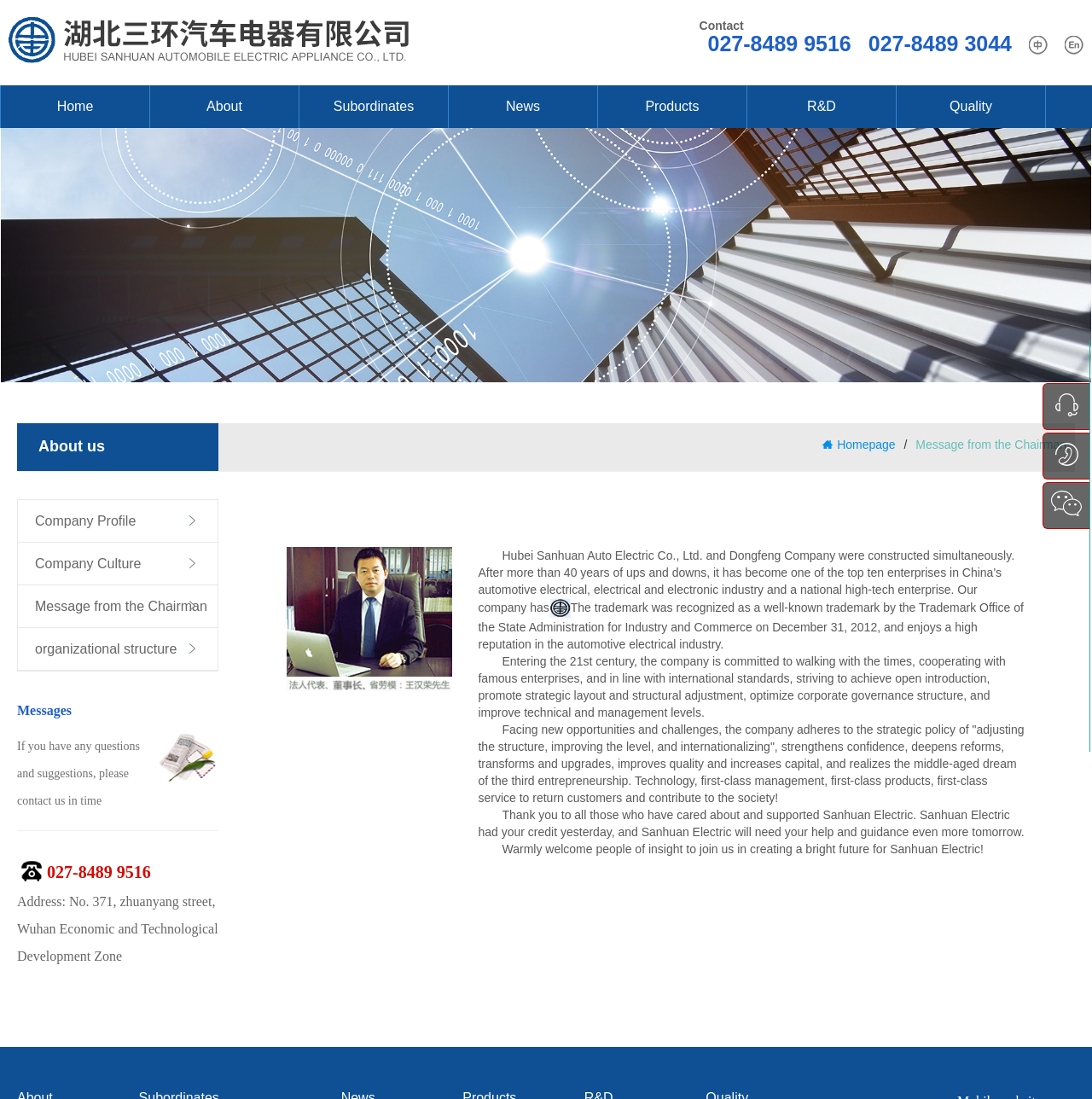What is the company name?
Please look at the screenshot and answer using one word or phrase.

Hubei Sanhuan Automobile Electric Appliance Co., Ltd